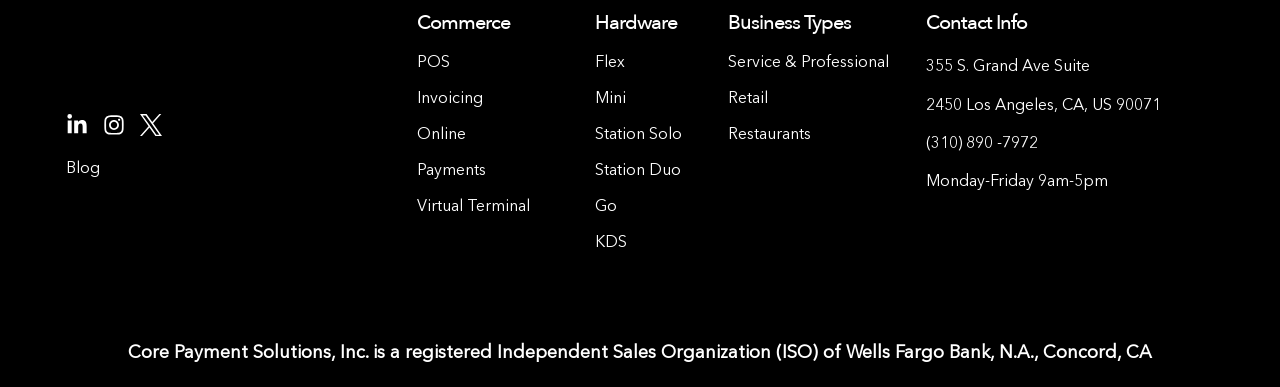Please indicate the bounding box coordinates of the element's region to be clicked to achieve the instruction: "Contact via phone". Provide the coordinates as four float numbers between 0 and 1, i.e., [left, top, right, bottom].

[0.723, 0.352, 0.751, 0.393]